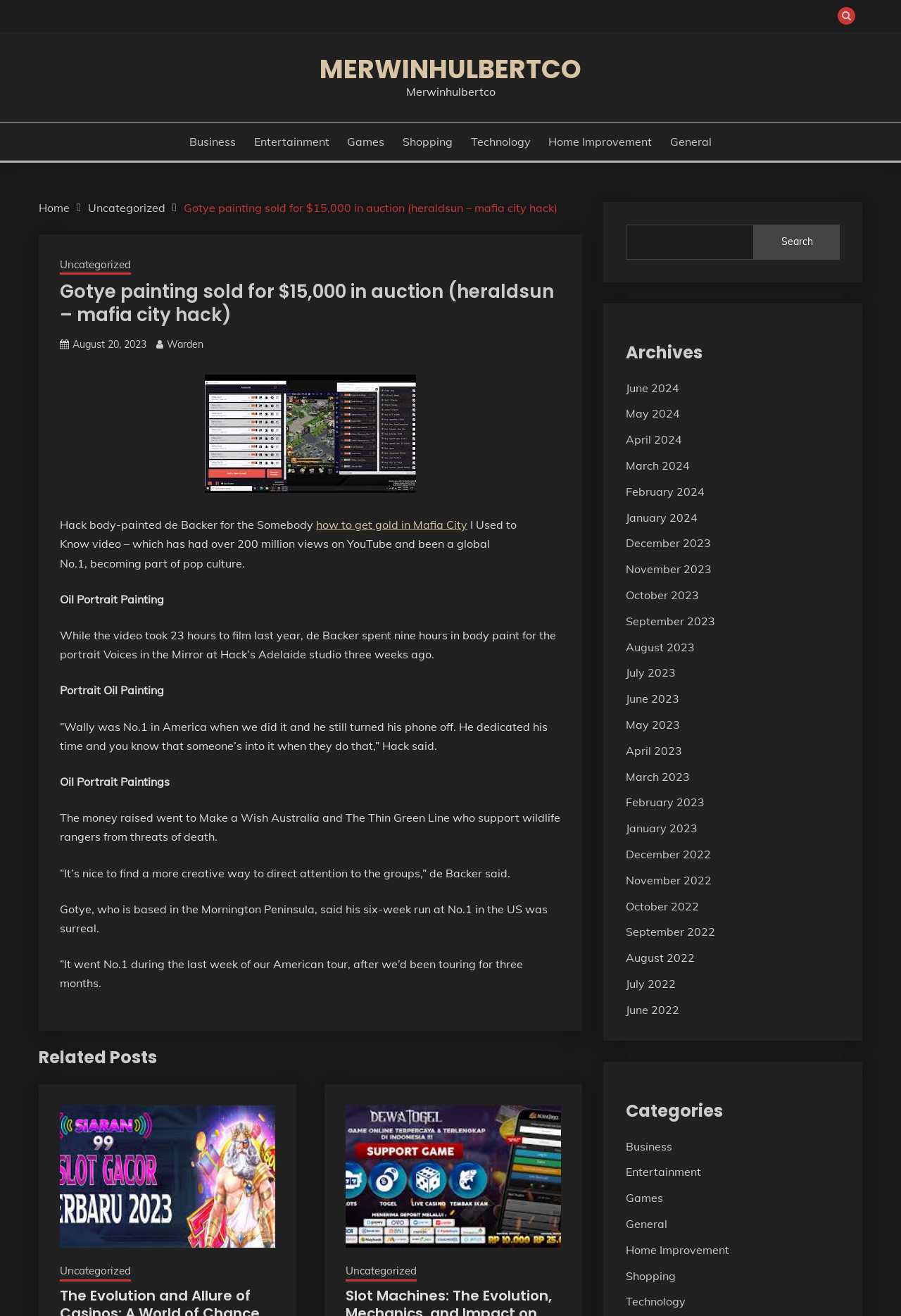Please identify the bounding box coordinates of the element's region that I should click in order to complete the following instruction: "Click the 'MERWINHULBERTCO' link". The bounding box coordinates consist of four float numbers between 0 and 1, i.e., [left, top, right, bottom].

[0.355, 0.039, 0.645, 0.066]